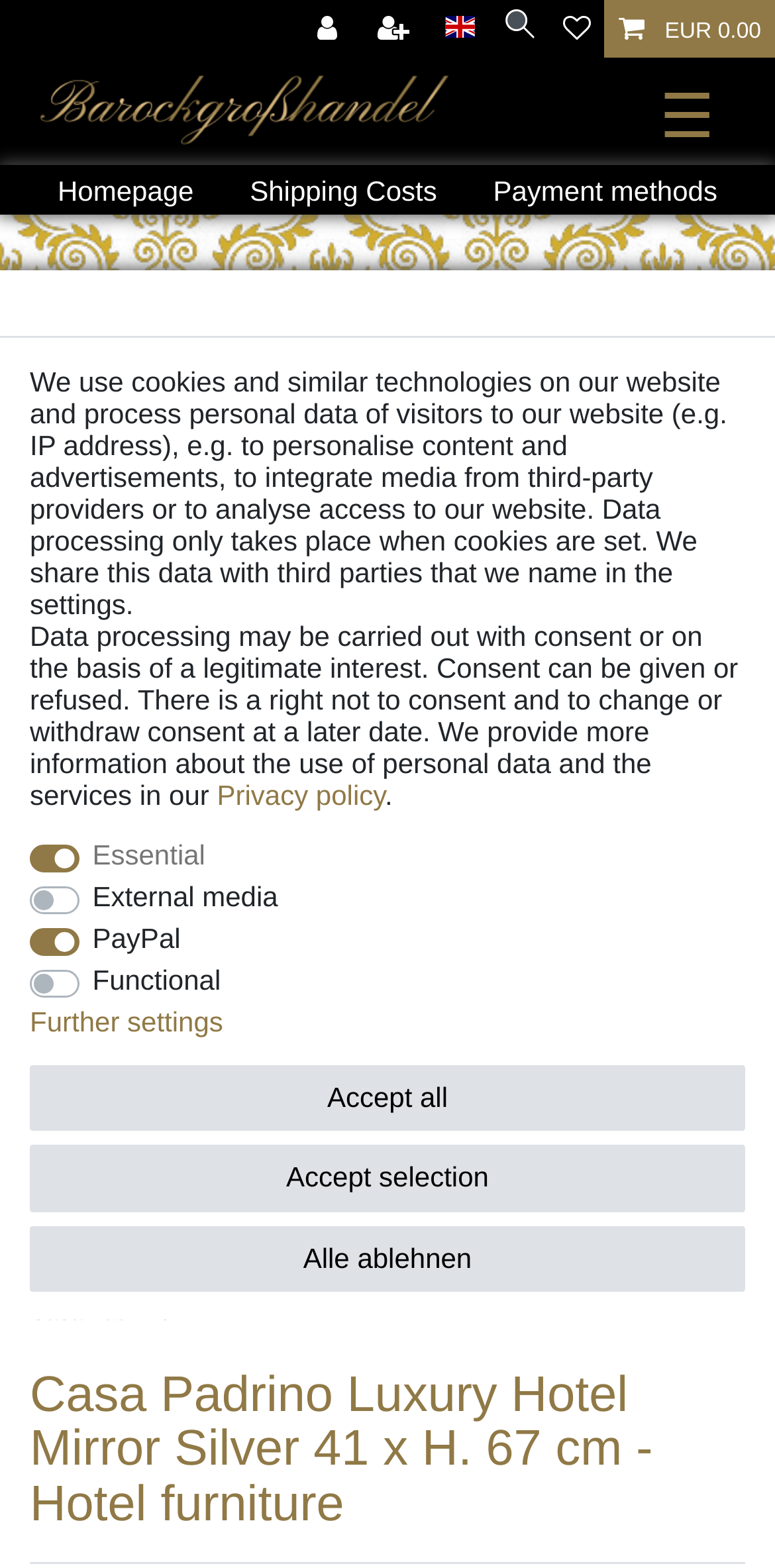Can you determine the main header of this webpage?

Casa Padrino Luxury Hotel Mirror Silver 41 x H. 67 cm - Hotel furniture